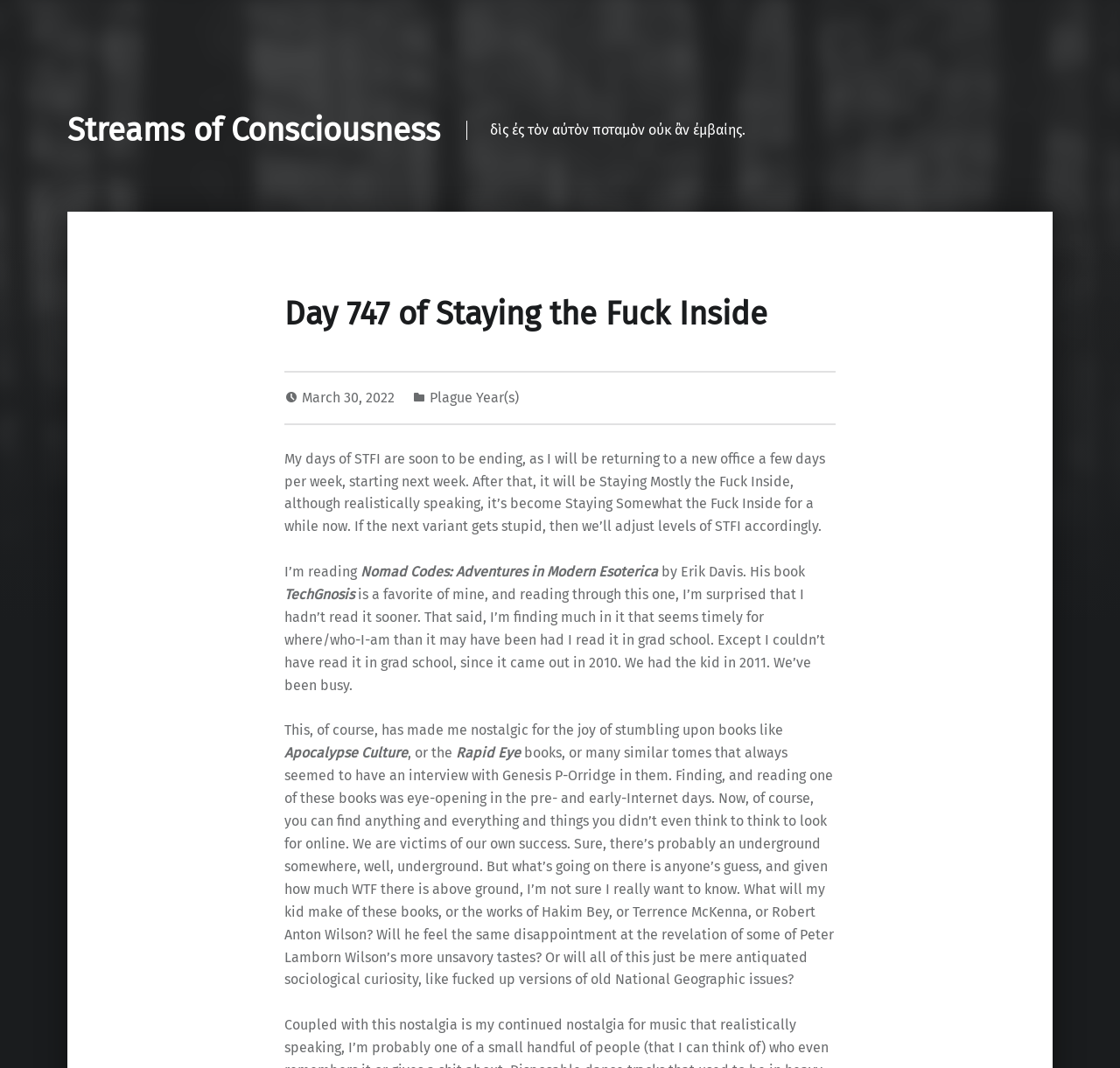Provide your answer in a single word or phrase: 
What is the name of the series the author is referring to?

Staying the Fuck Inside